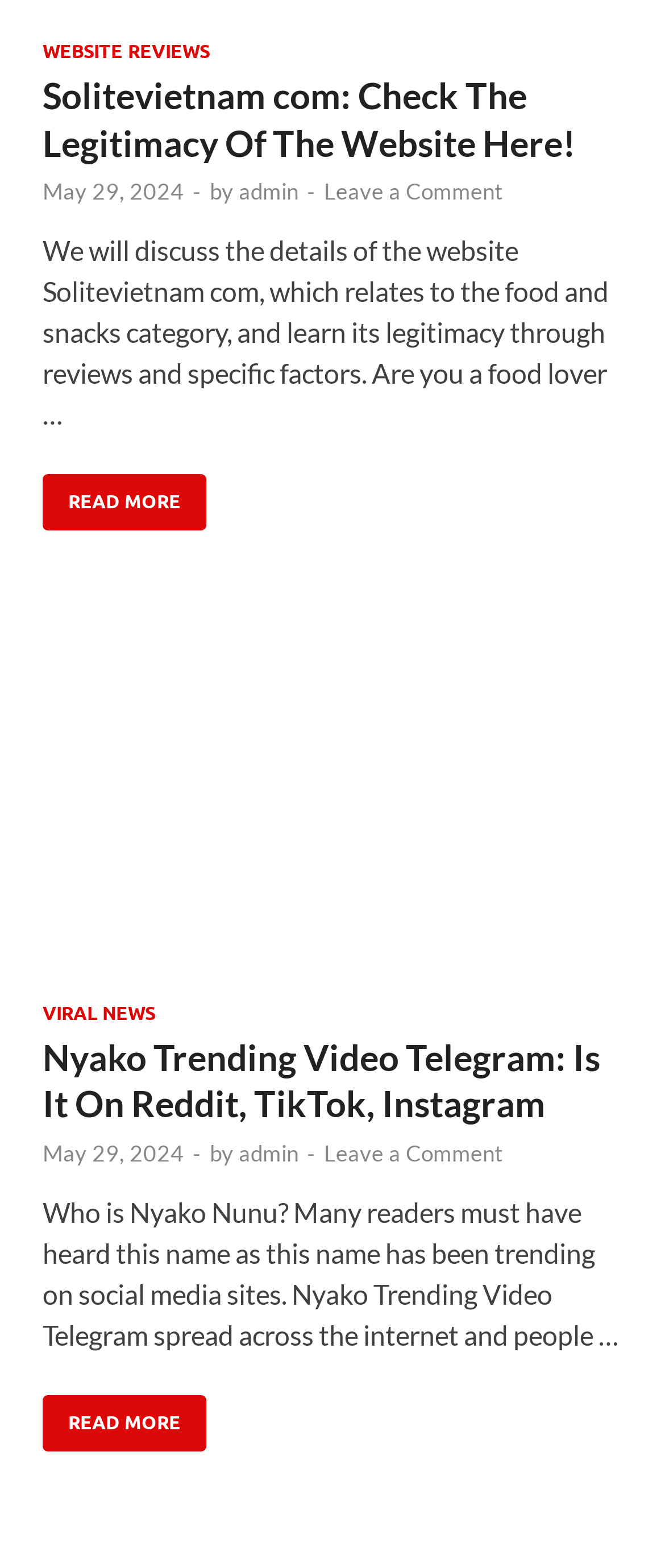Pinpoint the bounding box coordinates of the clickable element to carry out the following instruction: "Check the 'SOLITEVIETNAM COM: CHECK THE LEGITIMACY OF THE WEBSITE HERE!' article."

[0.064, 0.303, 0.31, 0.338]